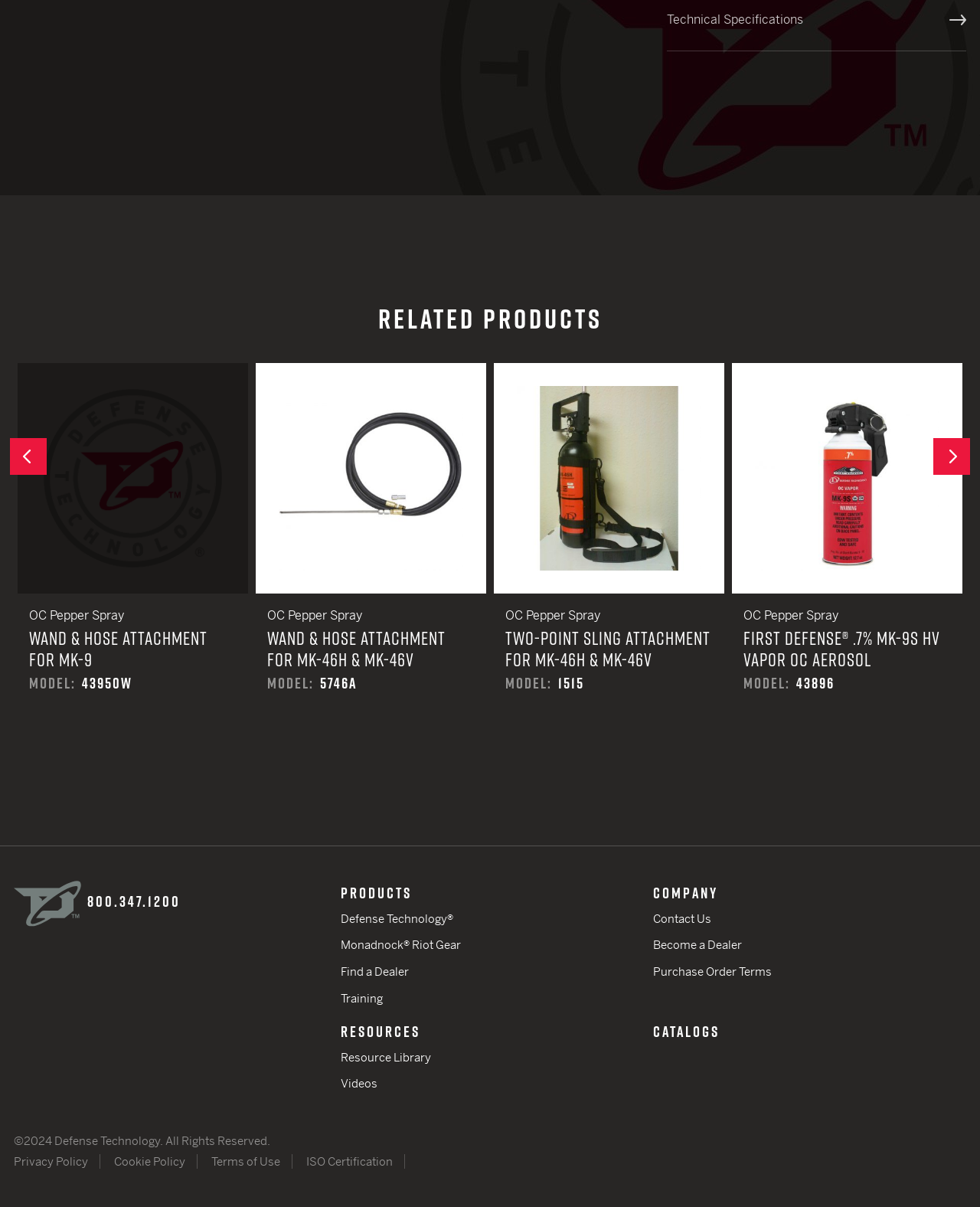Please identify the coordinates of the bounding box that should be clicked to fulfill this instruction: "Click the 'Training' link".

[0.347, 0.819, 0.667, 0.836]